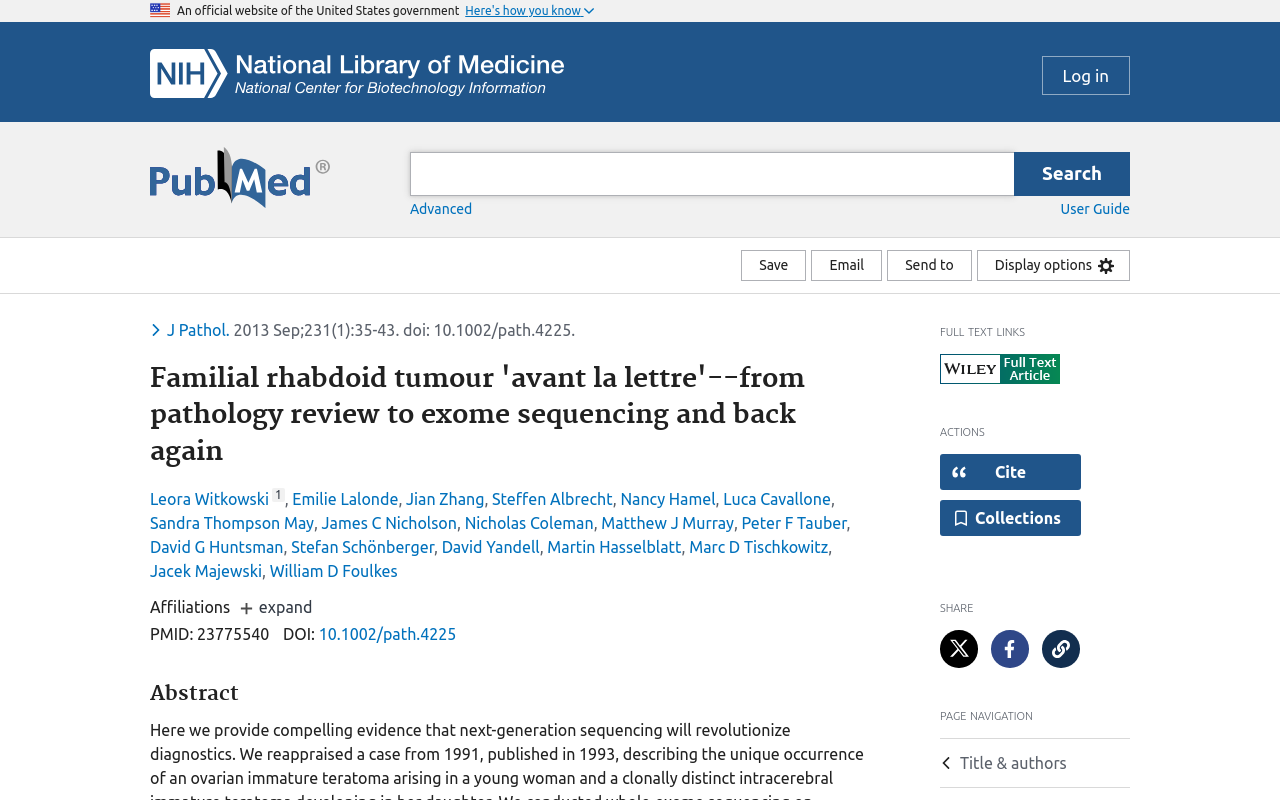Predict the bounding box coordinates for the UI element described as: "name="url" placeholder="Website:"". The coordinates should be four float numbers between 0 and 1, presented as [left, top, right, bottom].

None